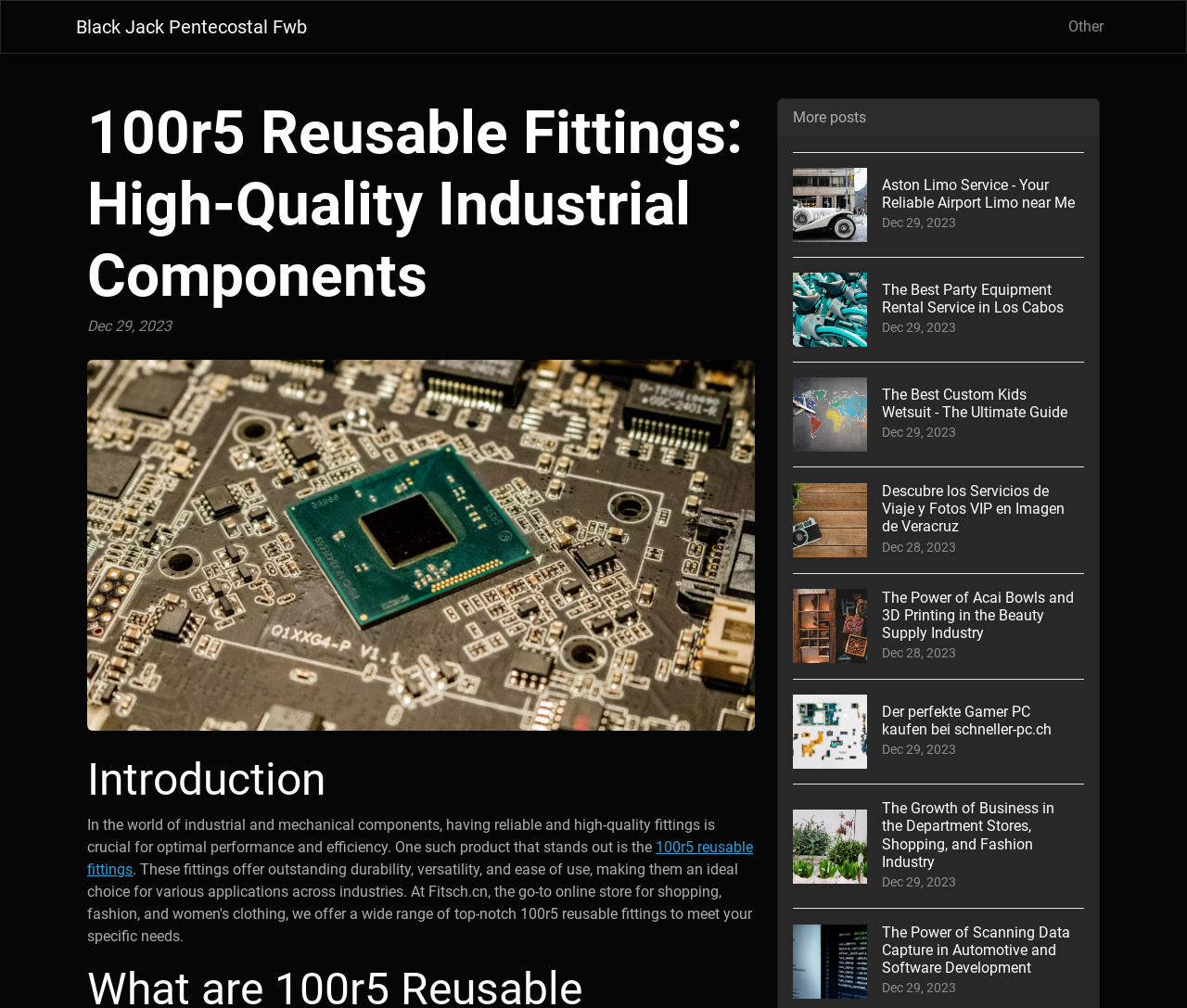What are the other topics mentioned on this webpage?
Provide a concise answer using a single word or phrase based on the image.

Various topics